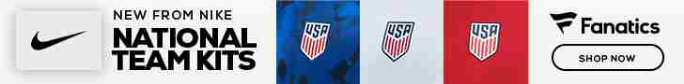Explain the image thoroughly, mentioning every notable detail.

The image showcases a vibrant advertisement promoting new National Team kits from Nike, highlighting the latest designs and offerings for fans. Featured prominently is the Nike logo, accompanied by the bold text "NEW FROM NIKE" and "NATIONAL TEAM KITS," emphasizing the fresh arrivals. The kits are illustrated in various colors, including blue, red, and grey, each adorned with the iconic USA soccer emblem, showcasing the team's spirit and identity. On the right side, a call-to-action invites viewers to "SHOP NOW," linking them to purchase options through Fanatics, creating an enticing opportunity for sports enthusiasts to support their team in style.